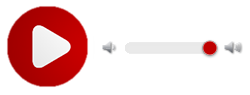Give a short answer using one word or phrase for the question:
What is the purpose of the horizontal slider?

navigate through media timeline